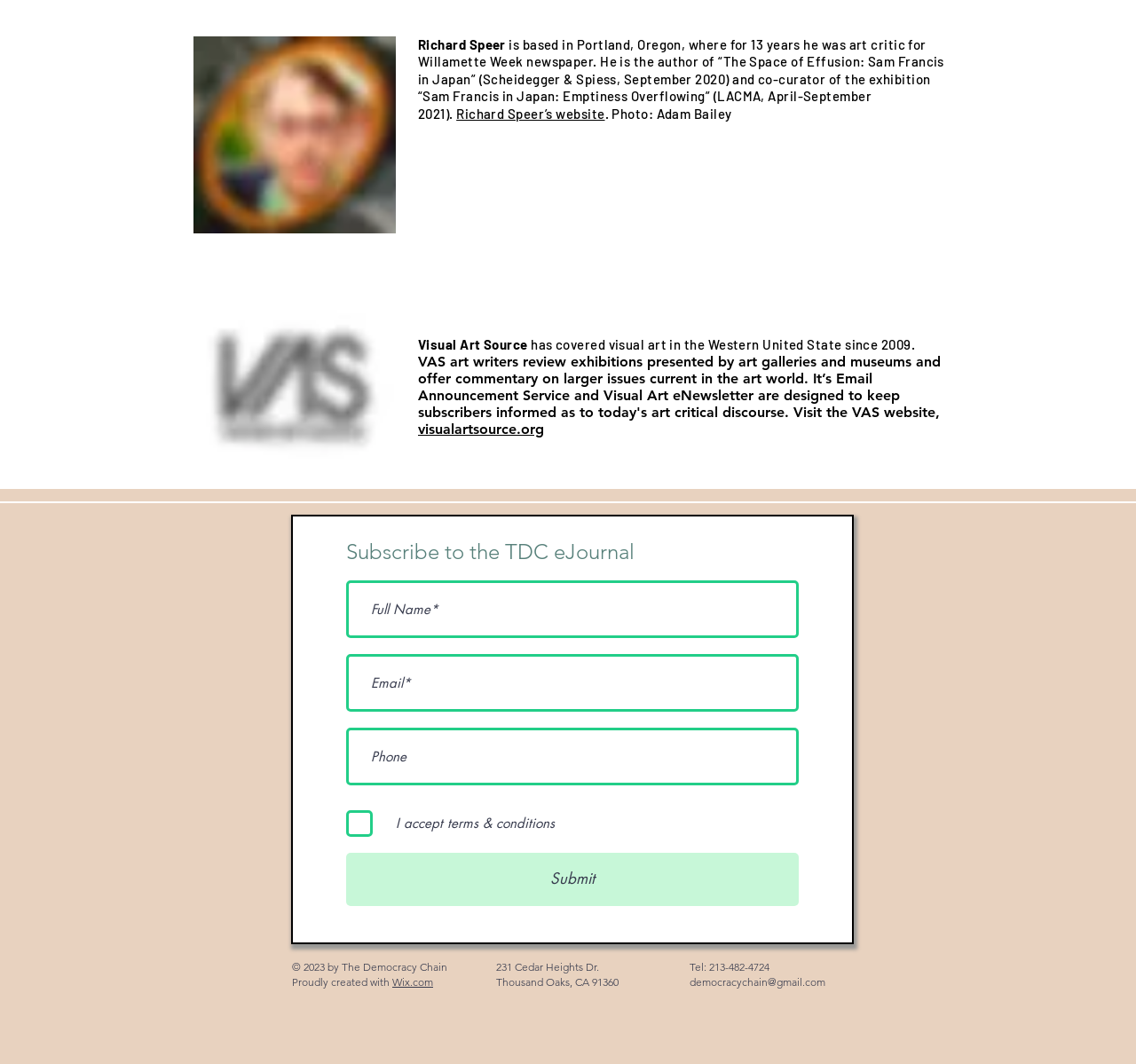Show the bounding box coordinates for the HTML element described as: "aria-label="Phone" name="phone" placeholder="Phone"".

[0.305, 0.684, 0.703, 0.738]